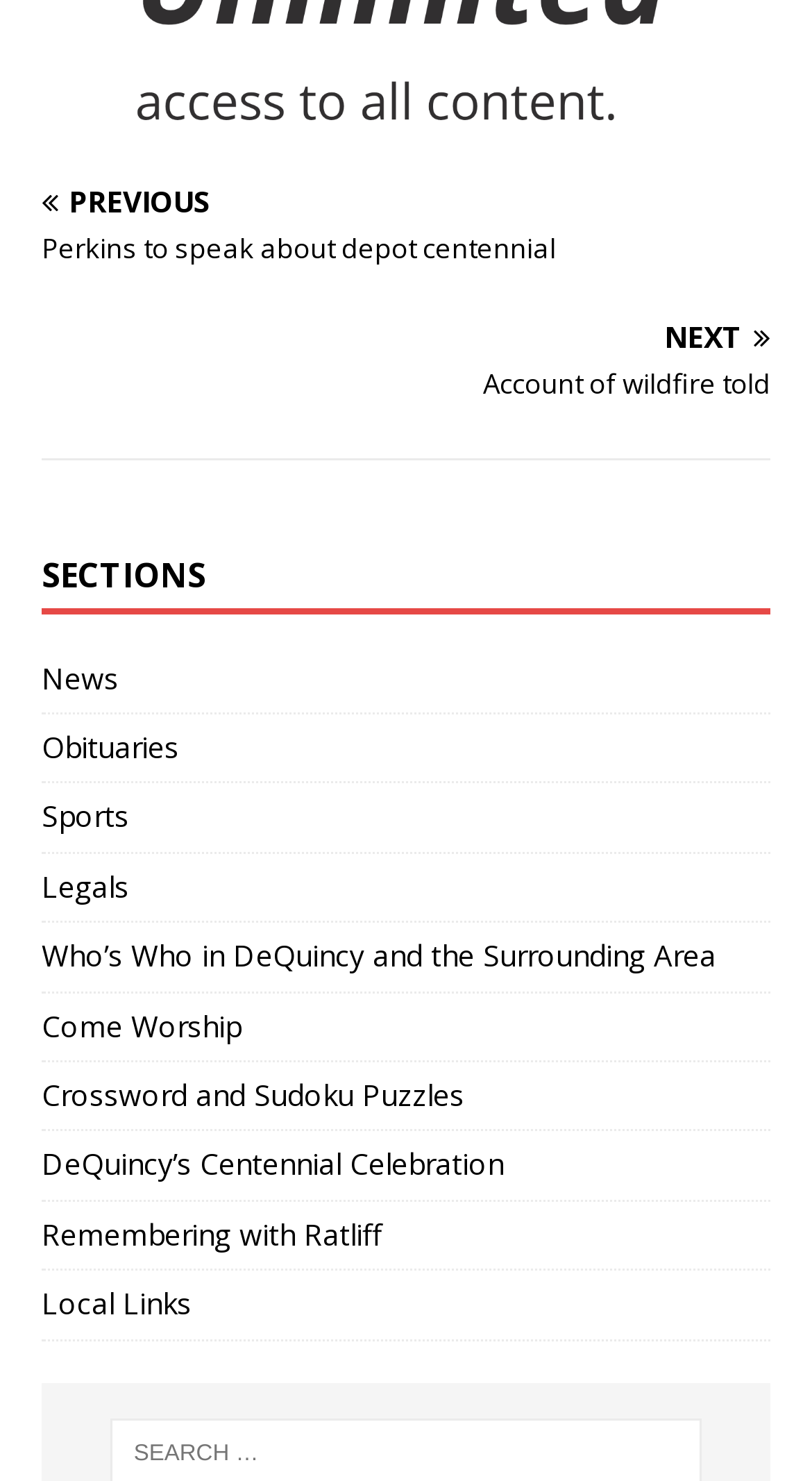What type of content is likely to be found in the 'Obituaries' section?
Please provide a comprehensive and detailed answer to the question.

Based on the common convention of newspaper websites, the 'Obituaries' section is likely to contain death notices and obituaries of individuals.